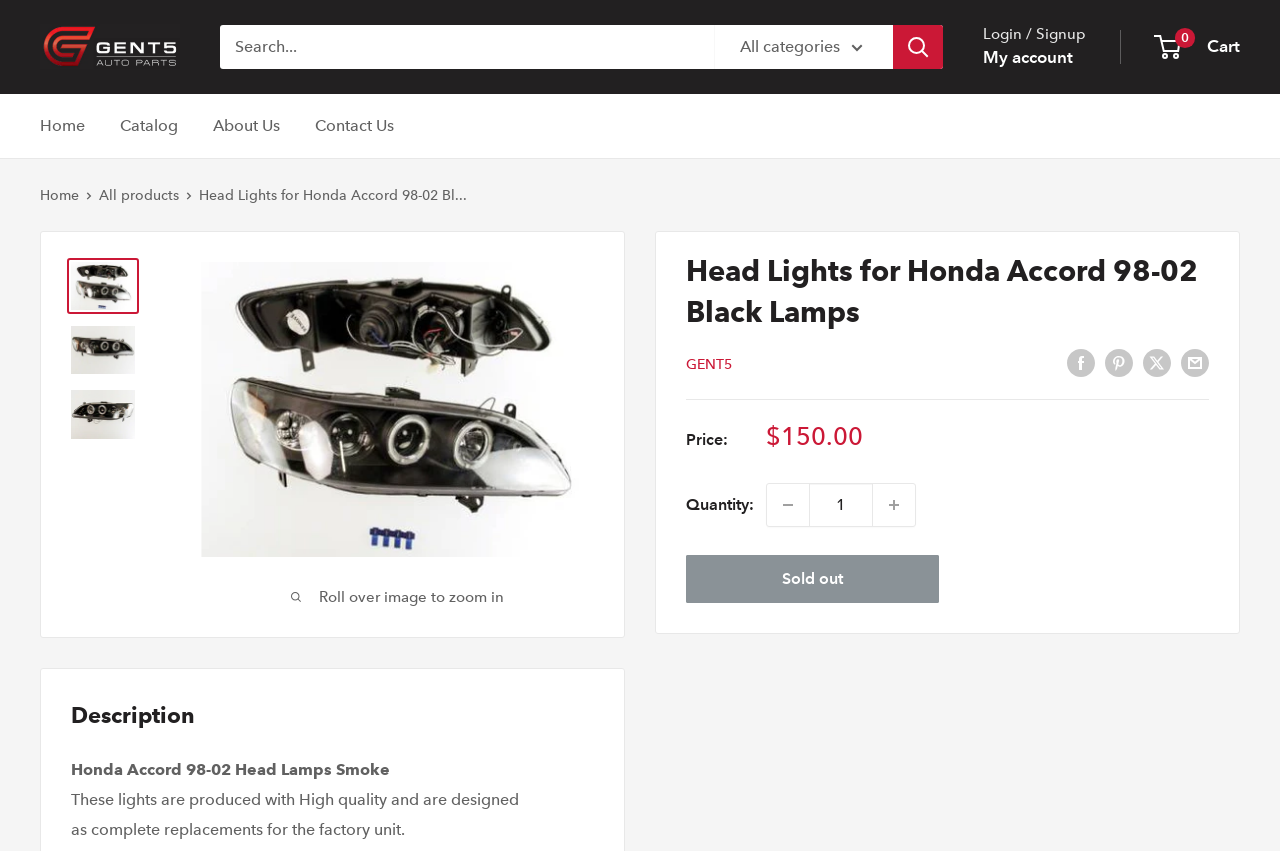What is the application of the Head Lights for Honda Accord 98-02 Black Lamps?
Use the image to answer the question with a single word or phrase.

Honda Accord 98-02